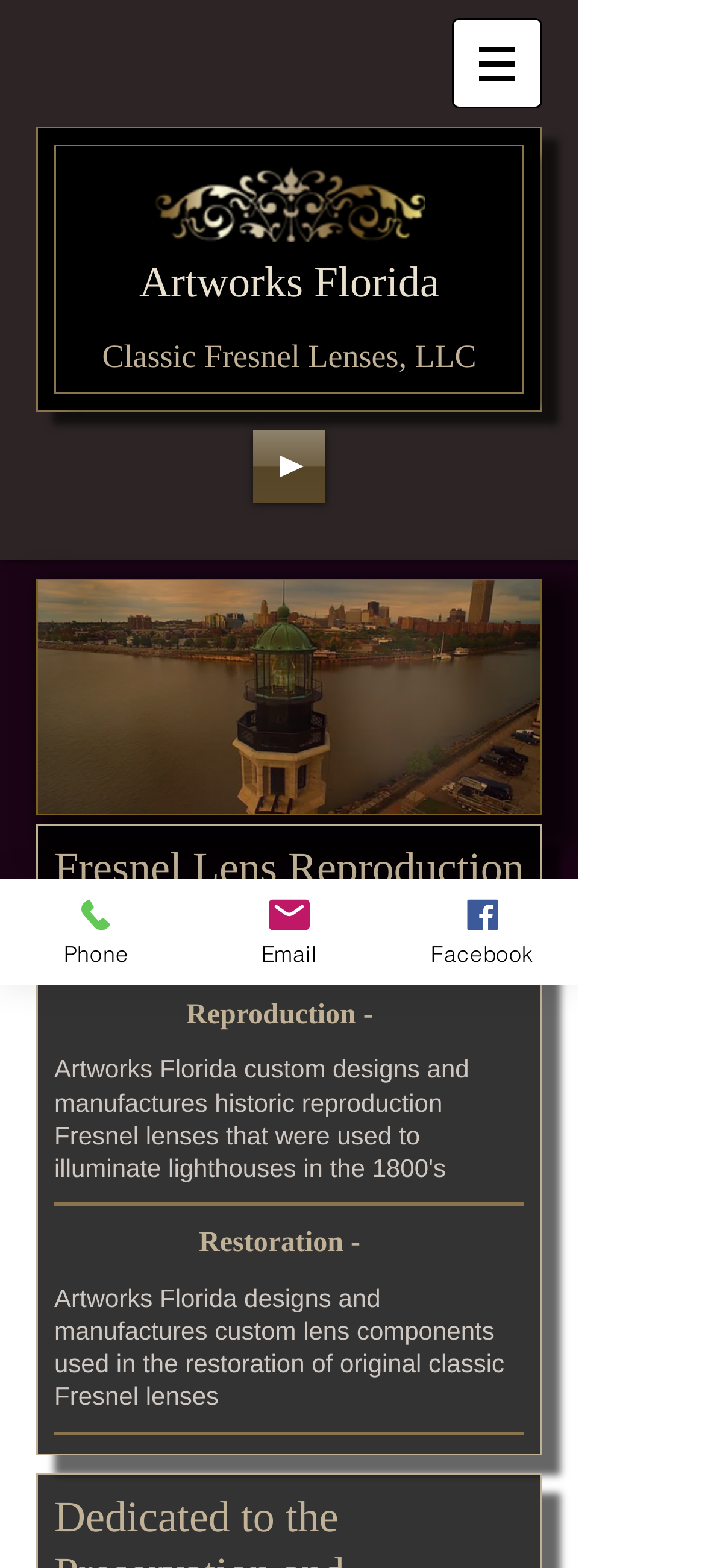Provide a brief response in the form of a single word or phrase:
What is the company name?

Artworks Florida